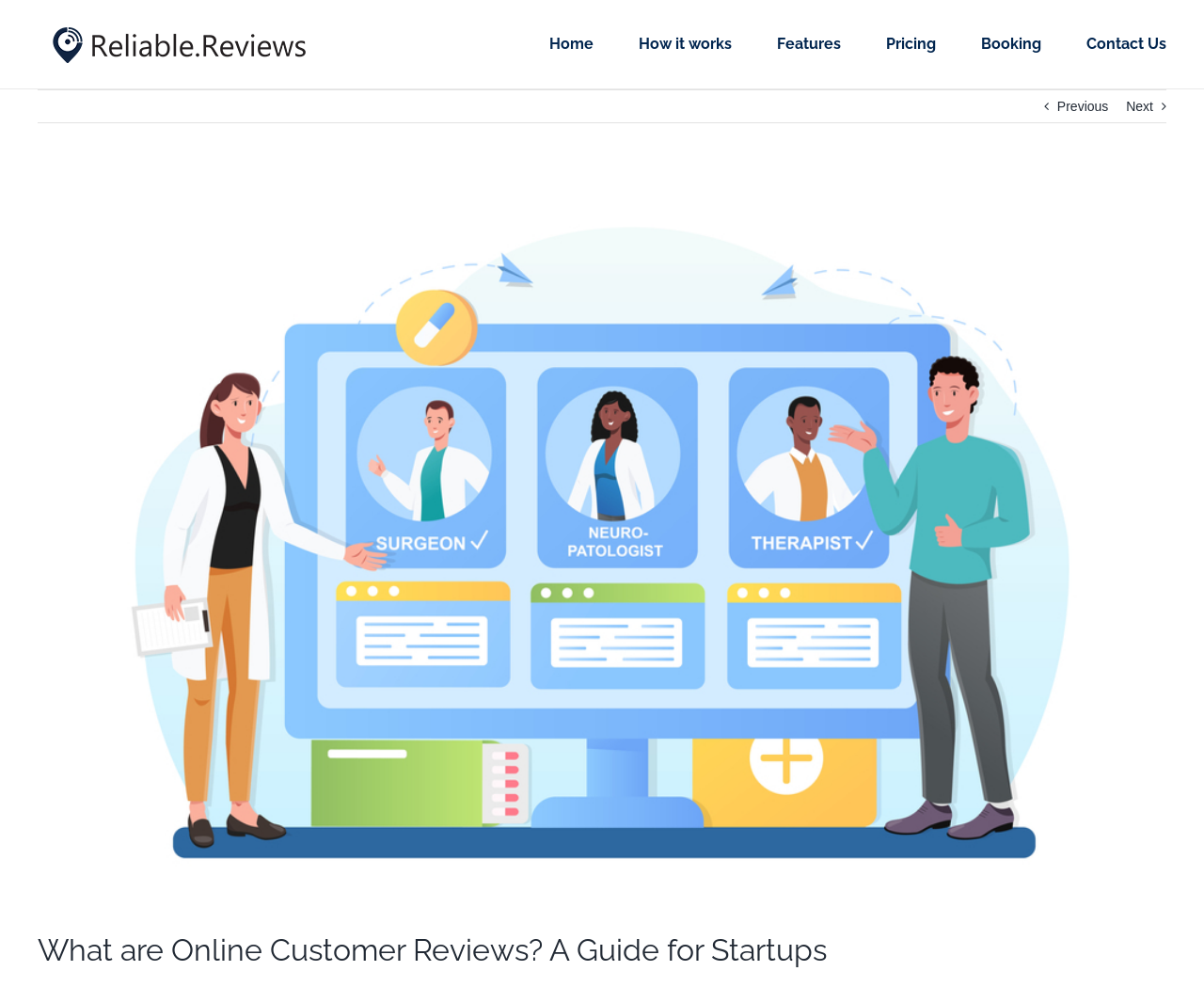What is the purpose of the 'Previous' and 'Next' links?
Using the screenshot, give a one-word or short phrase answer.

Navigation